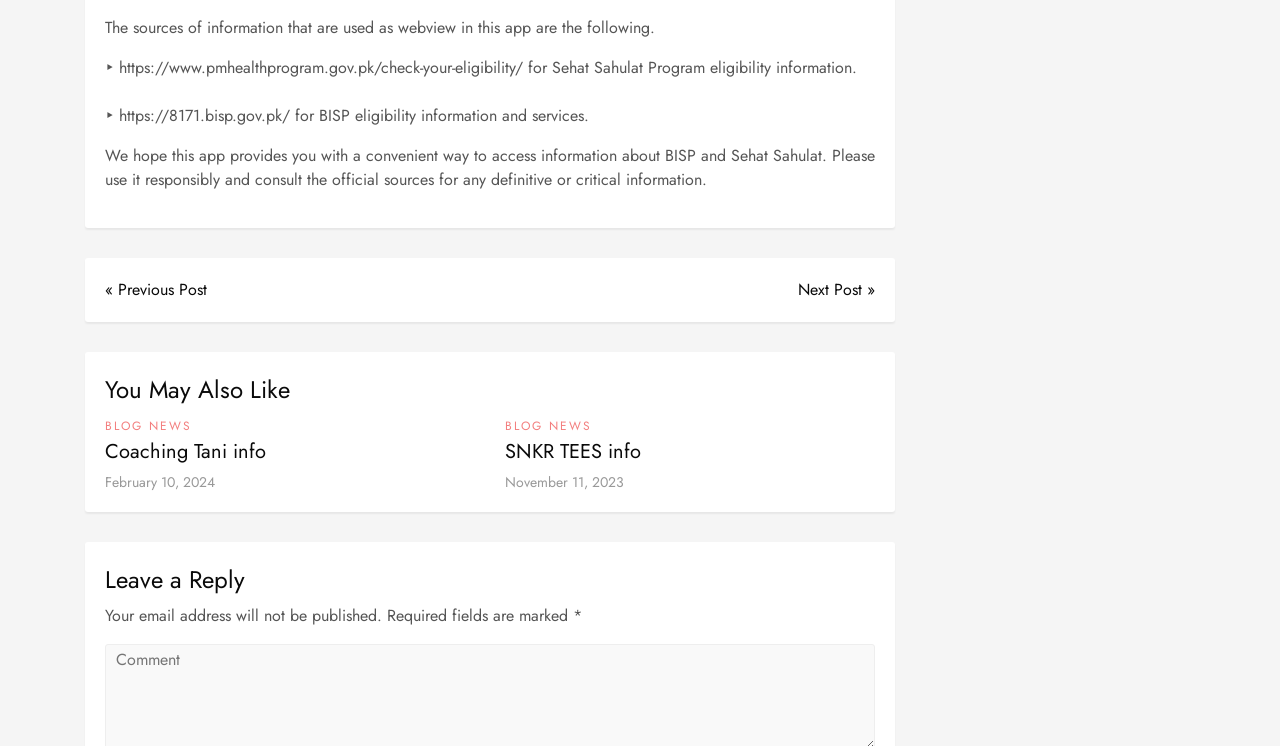Specify the bounding box coordinates of the area that needs to be clicked to achieve the following instruction: "go to next post".

[0.623, 0.373, 0.684, 0.405]